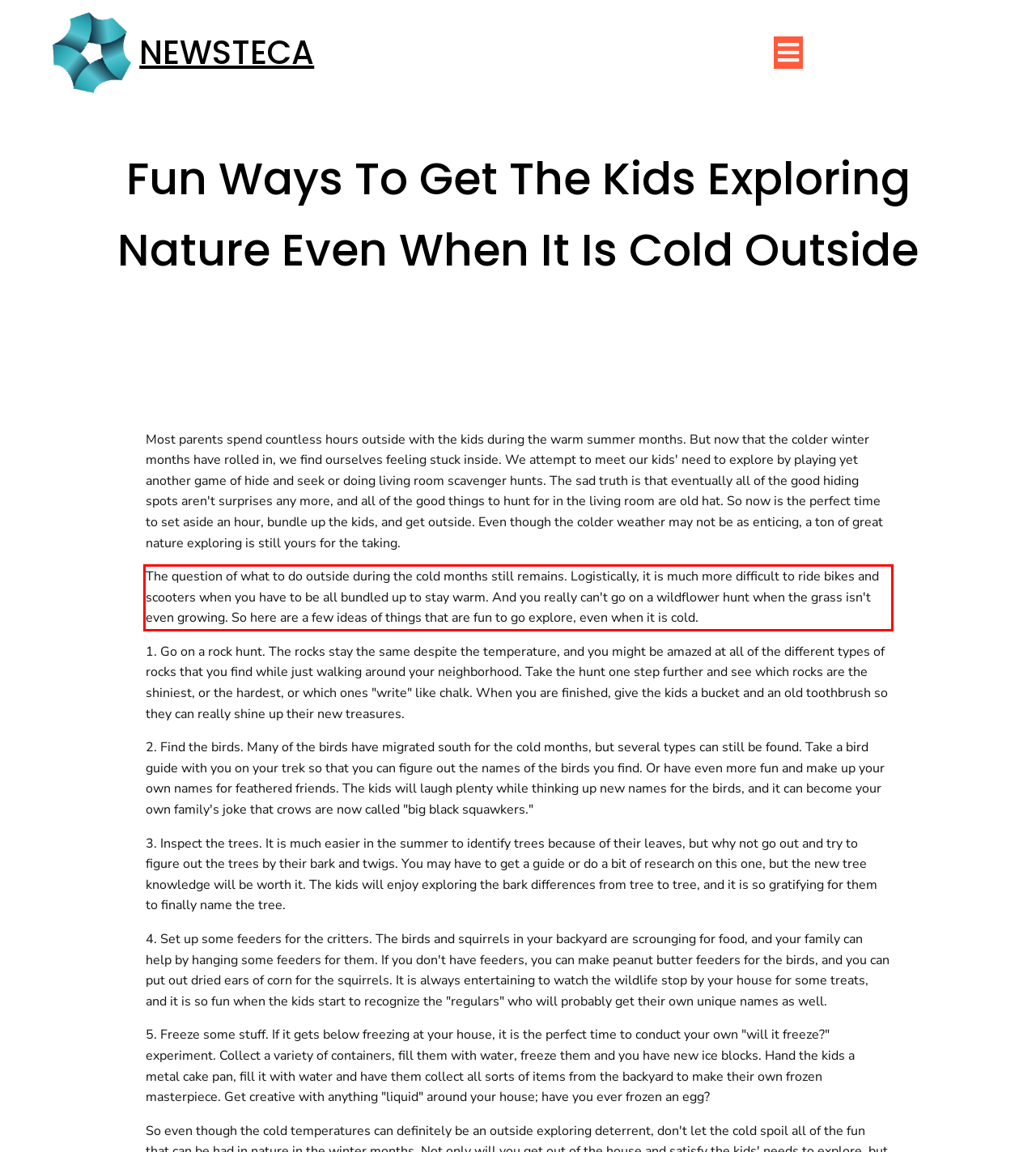Identify and extract the text within the red rectangle in the screenshot of the webpage.

The question of what to do outside during the cold months still remains. Logistically, it is much more difficult to ride bikes and scooters when you have to be all bundled up to stay warm. And you really can't go on a wildflower hunt when the grass isn't even growing. So here are a few ideas of things that are fun to go explore, even when it is cold.